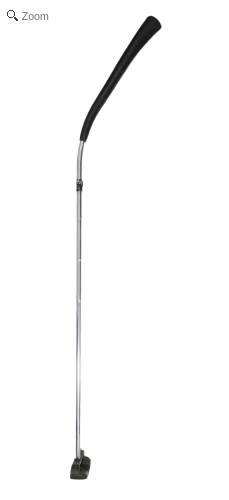Explain the scene depicted in the image, including all details.

This image features a rare Ping 69 BC Scottsdale Croquet-style putter, showcasing its distinctive long shaft and unique croquet-style grip. The putter's metallic shaft is gleaming and straight, leading to a black rubber grip that provides both comfort and control during use. The clubhead, designed for precision, emphasizes its compatibility with the unconventional putting technique it promotes. This particular putter is noted for its historical significance, as croquet-style putting was later outlawed by the USGA, making this model a sought-after collector’s item. The image includes a "Zoom" option, allowing viewers to inspect the putter's intricate details more closely.